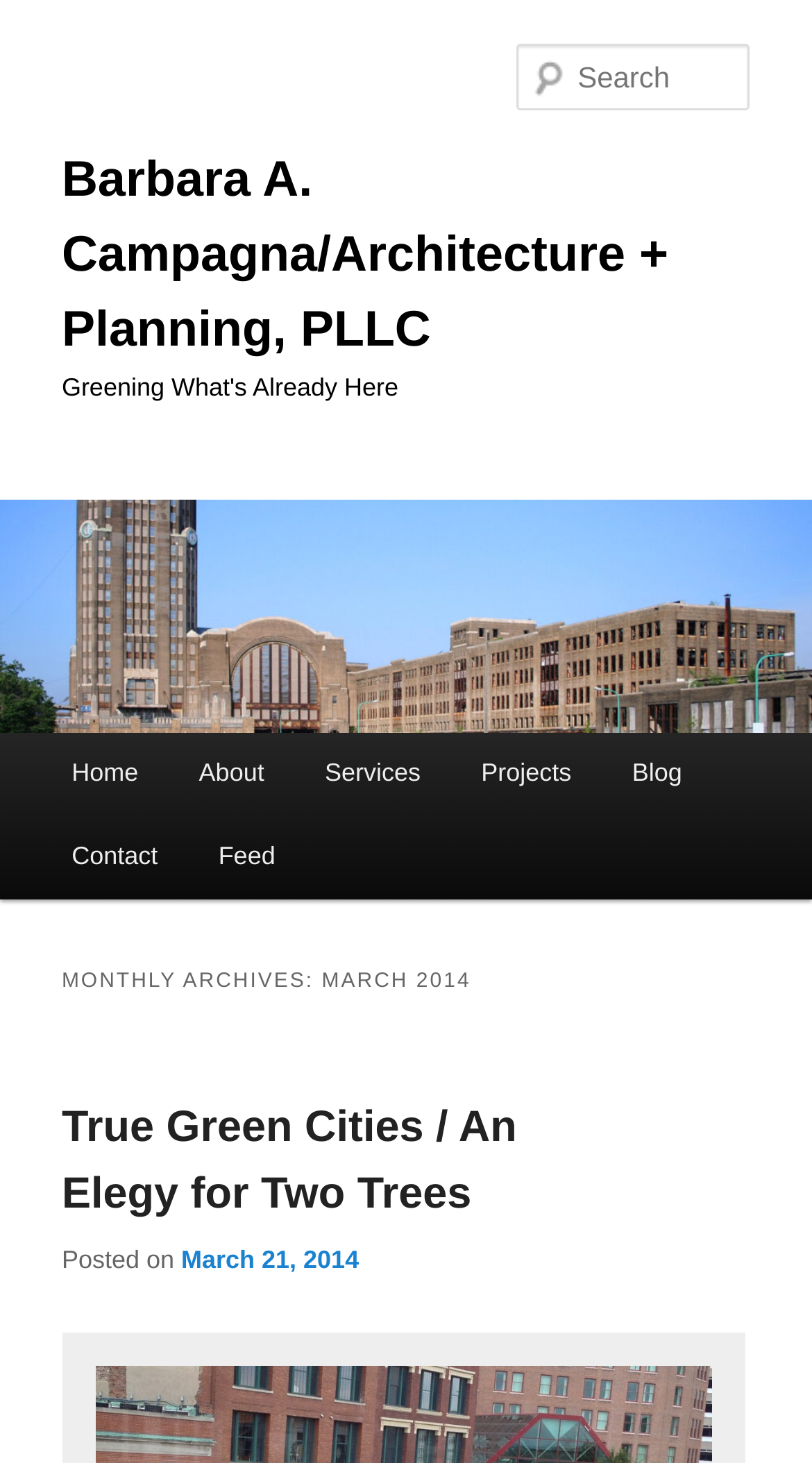What is the date of the latest article?
Please provide a comprehensive answer based on the details in the screenshot.

The date of the latest article can be found in the link element with the text 'March 21, 2014' which is located next to the 'Posted on' text in the 'MONTHLY ARCHIVES: MARCH 2014' section.